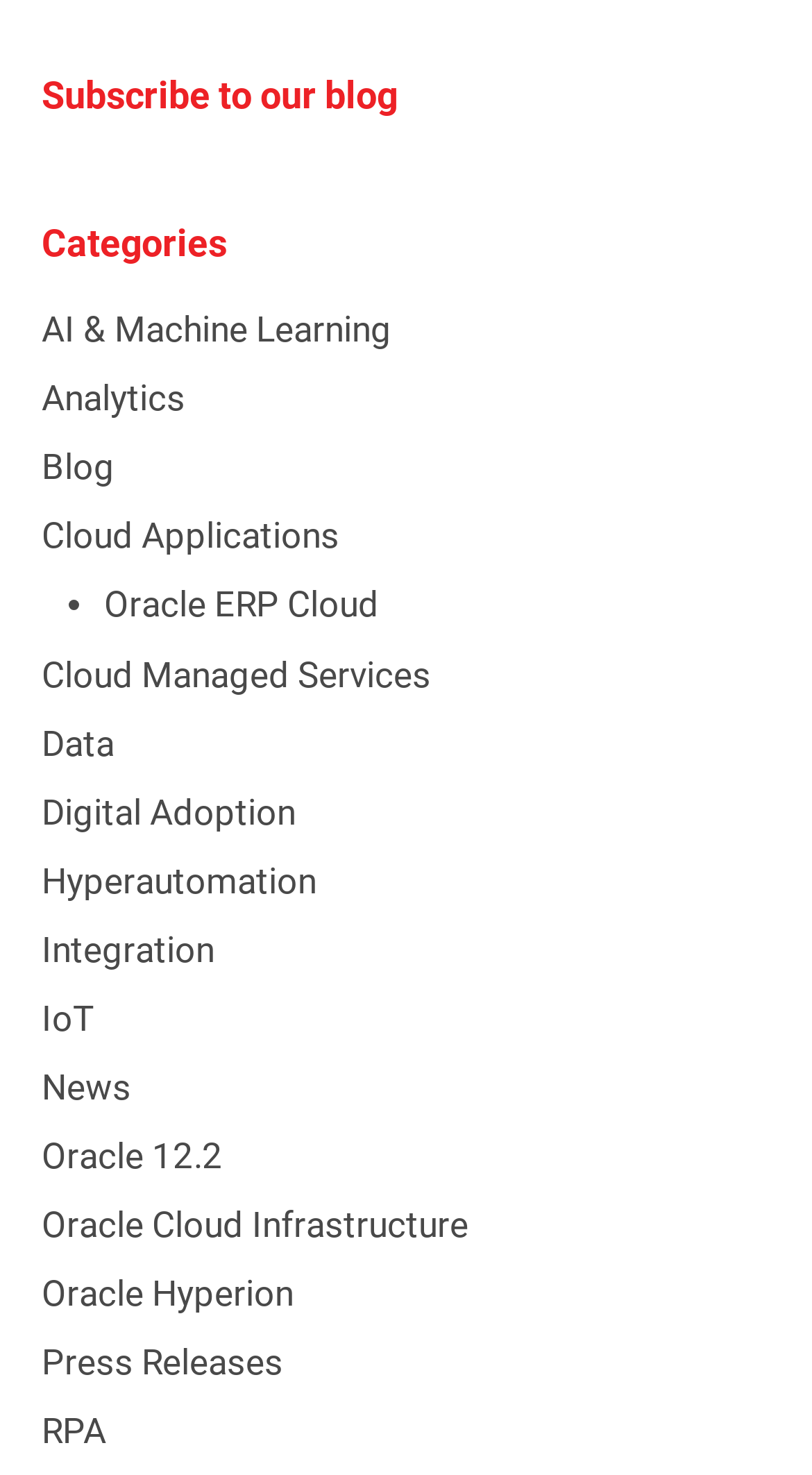What is the category that contains the word 'Oracle'?
Provide a detailed and extensive answer to the question.

The category that contains the word 'Oracle' is 'Oracle ERP Cloud' because it is a link element under the 'Categories' heading, with a bounding box coordinate of [0.128, 0.396, 0.467, 0.424], and it contains the word 'Oracle' in its text.